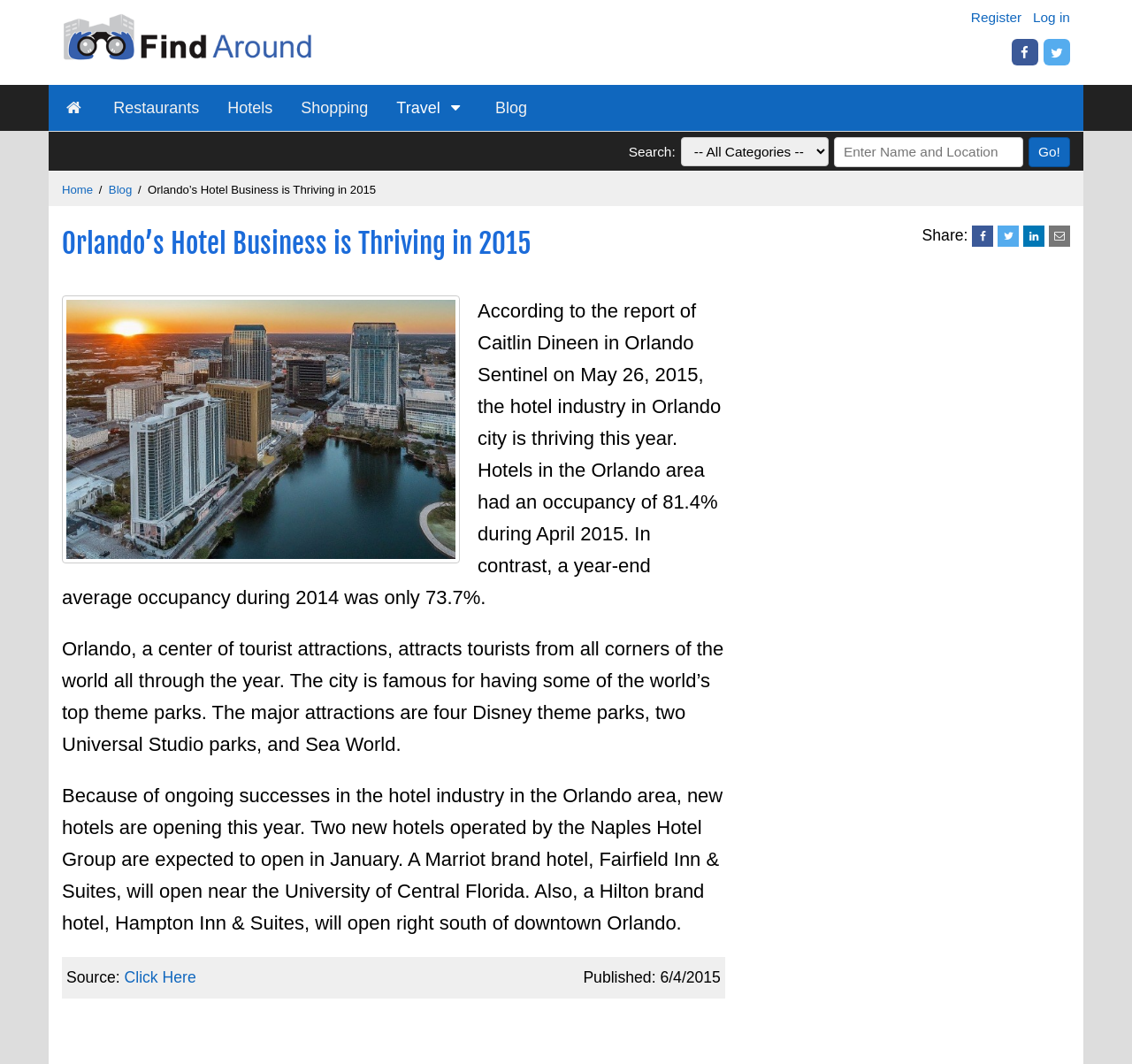What is the occupancy rate of hotels in Orlando in April 2015? Observe the screenshot and provide a one-word or short phrase answer.

81.4%